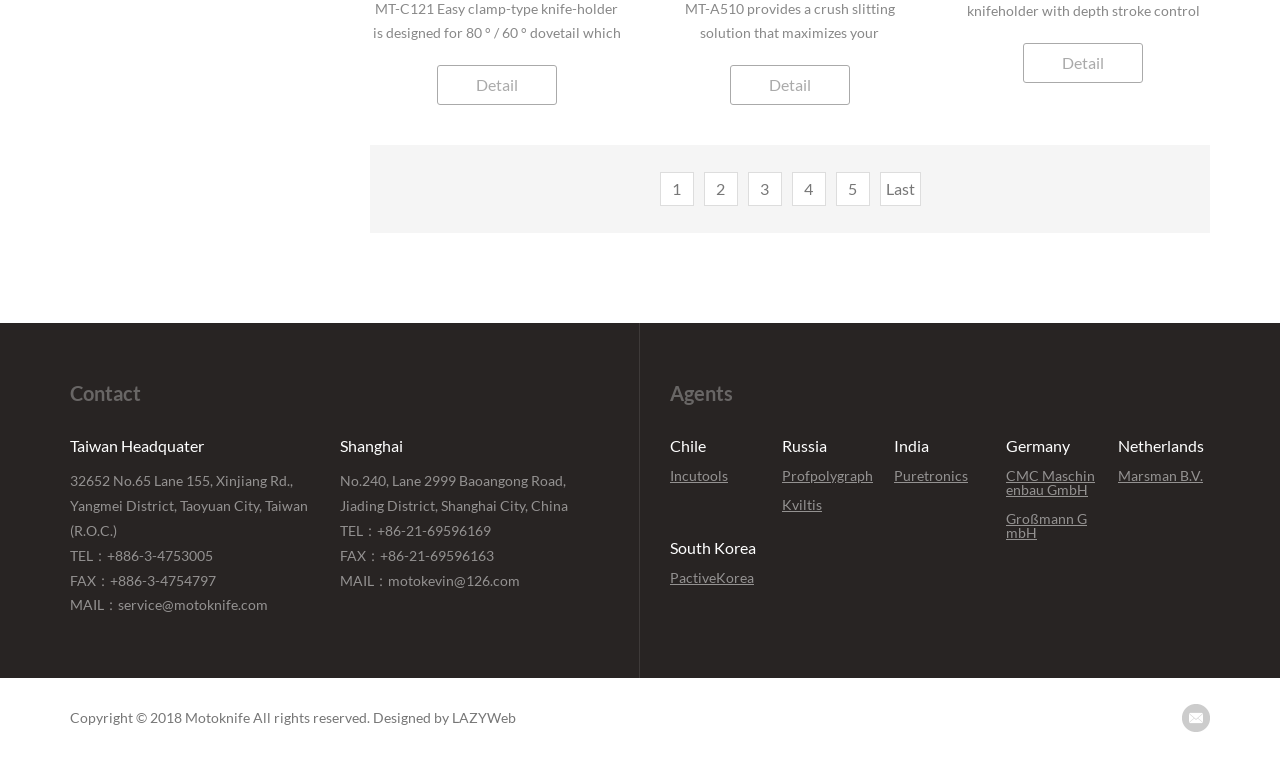Please provide a detailed answer to the question below based on the screenshot: 
What is the copyright year mentioned on this page?

The copyright year is mentioned in the StaticText element at the bottom of the page, which says 'Copyright © 2018 Motoknife All rights reserved'.